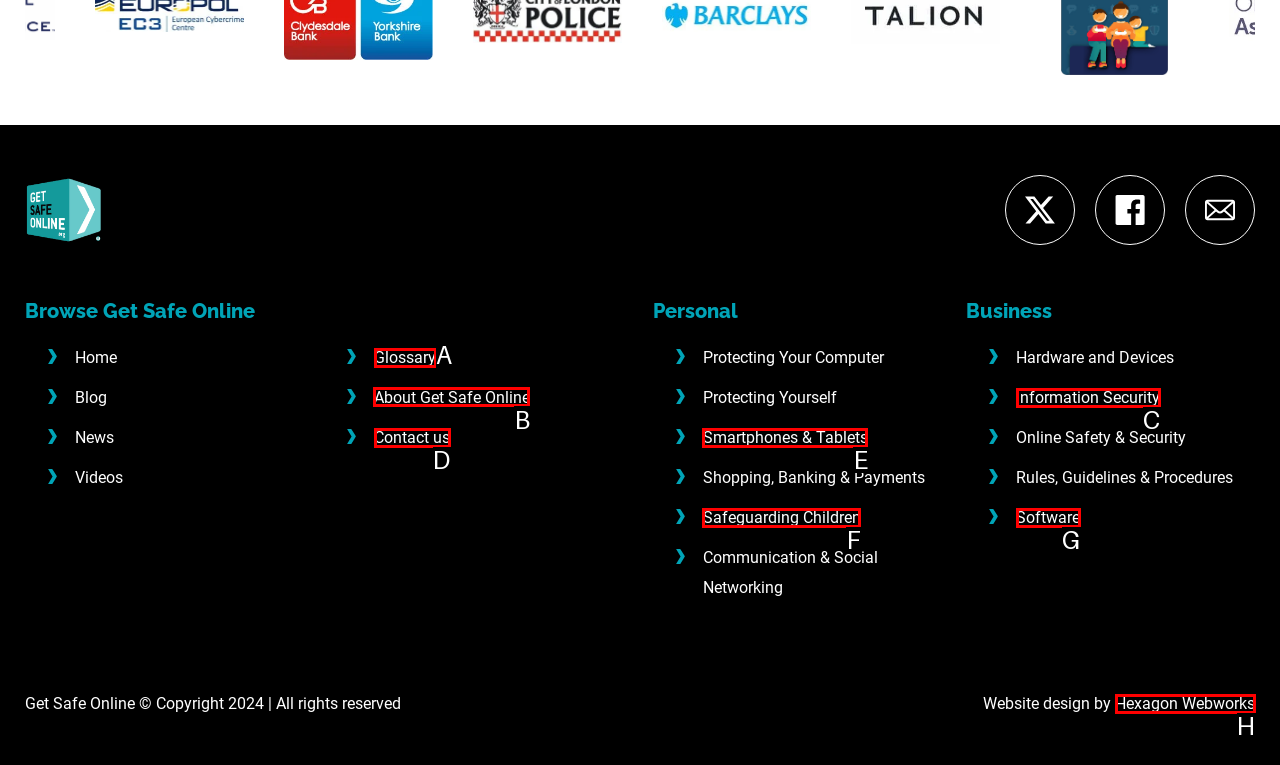Indicate the HTML element that should be clicked to perform the task: Click on the 'Sign up' button Reply with the letter corresponding to the chosen option.

None